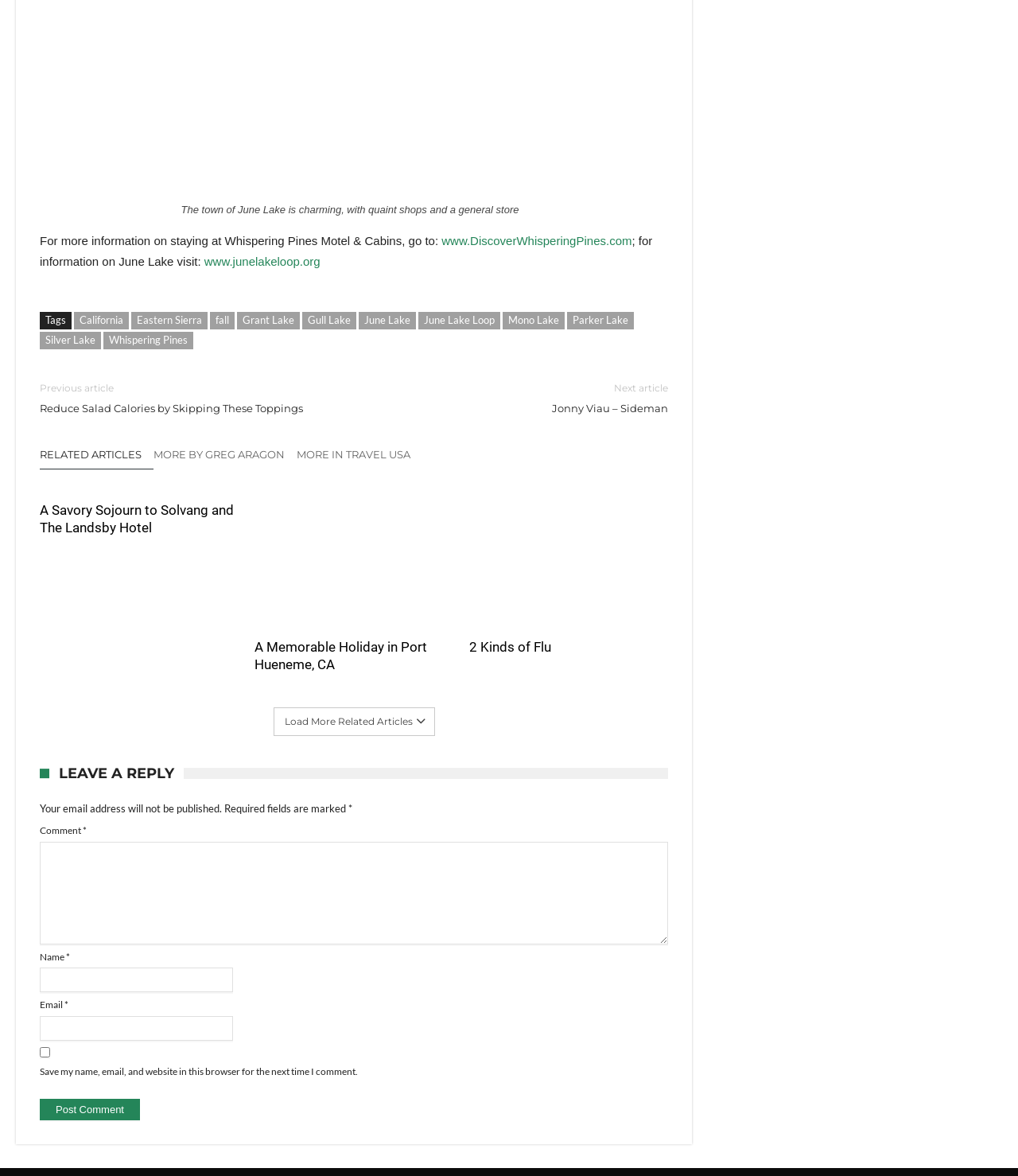Kindly provide the bounding box coordinates of the section you need to click on to fulfill the given instruction: "visit the website of Whispering Pines Motel & Cabins".

[0.434, 0.199, 0.621, 0.21]